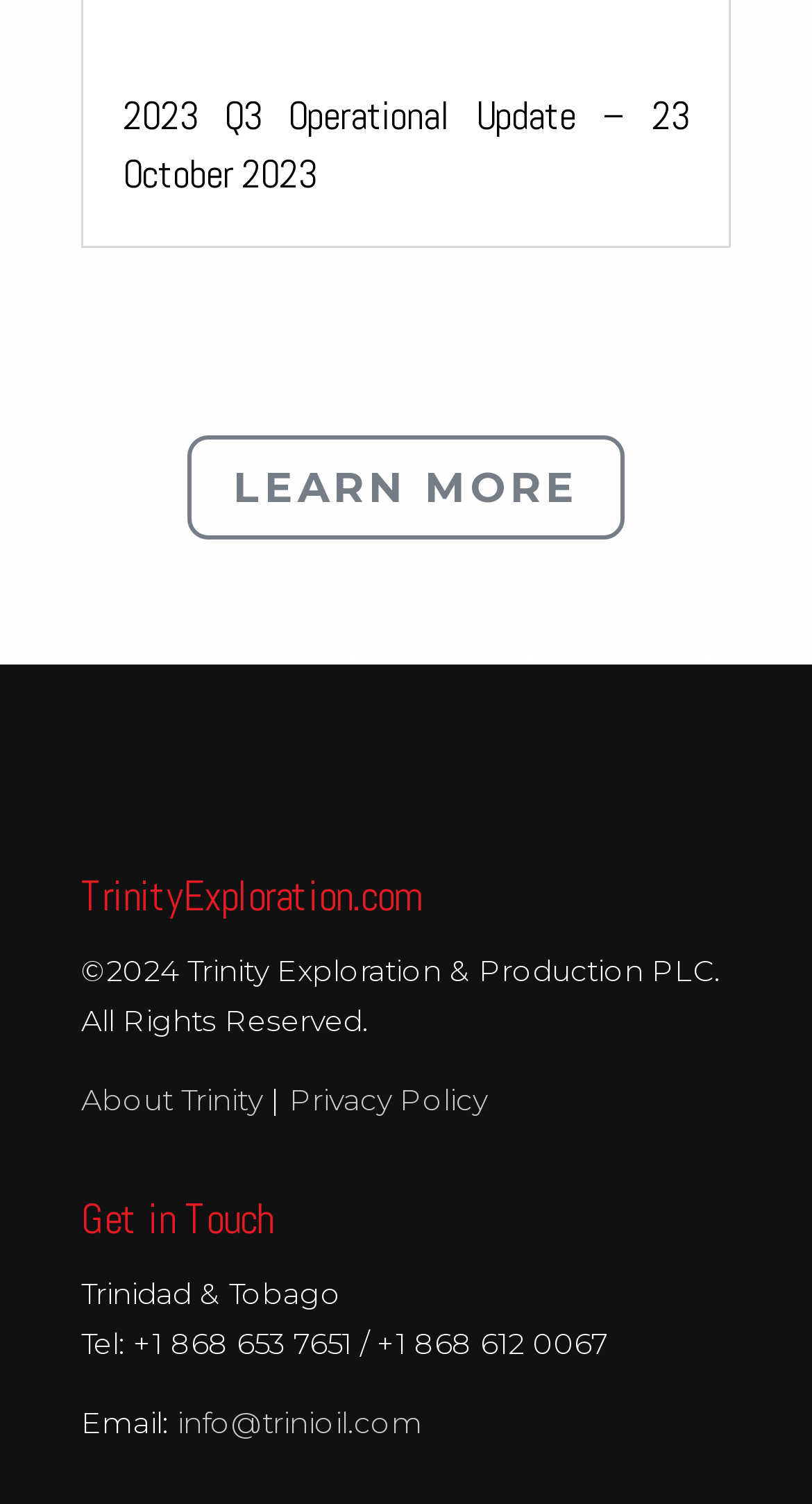Refer to the image and provide a thorough answer to this question:
What is the country where the company is located?

The country where the company is located can be found in the 'Get in Touch' section, where it says 'Trinidad & Tobago'.